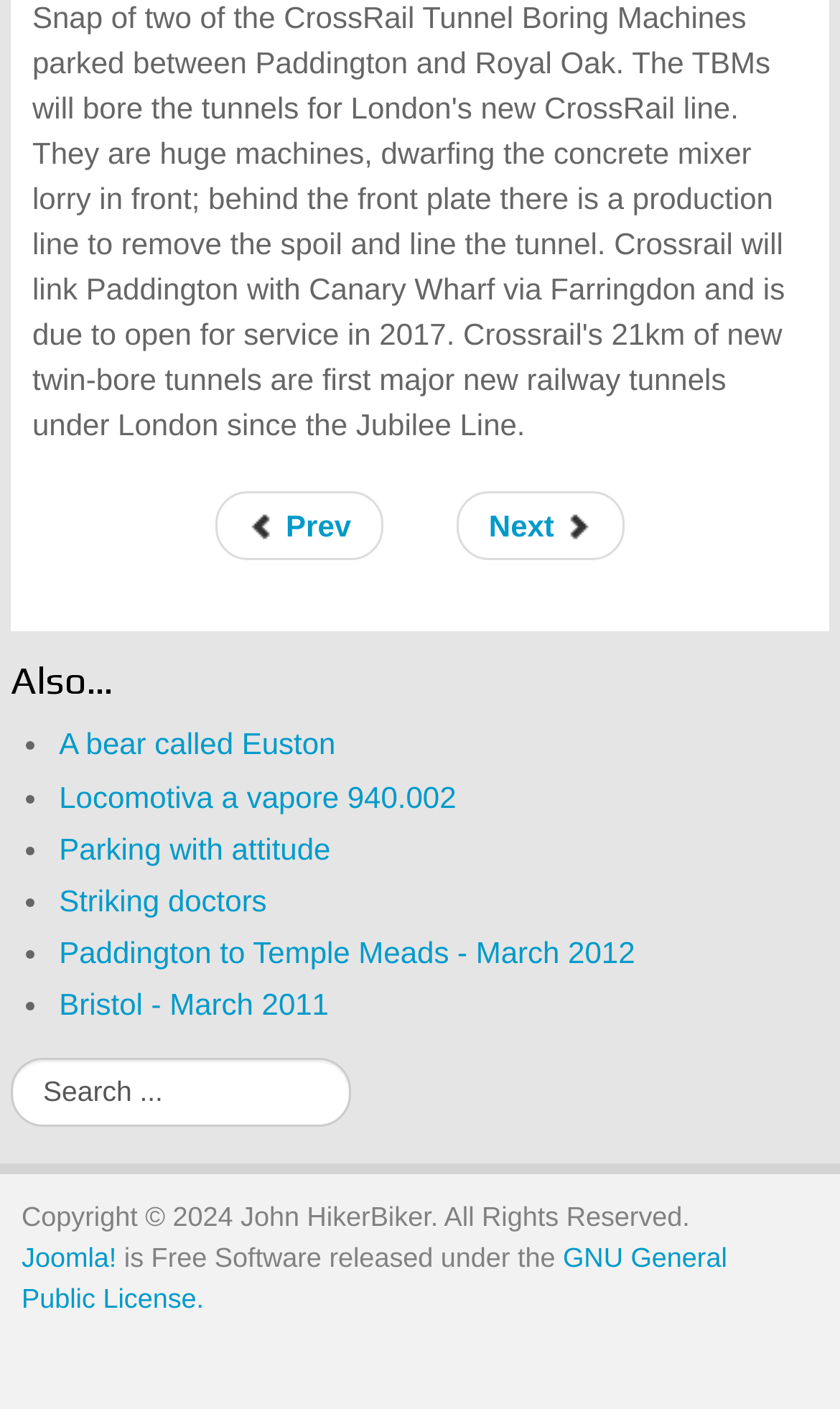Please specify the coordinates of the bounding box for the element that should be clicked to carry out this instruction: "search for something". The coordinates must be four float numbers between 0 and 1, formatted as [left, top, right, bottom].

[0.013, 0.751, 0.418, 0.8]